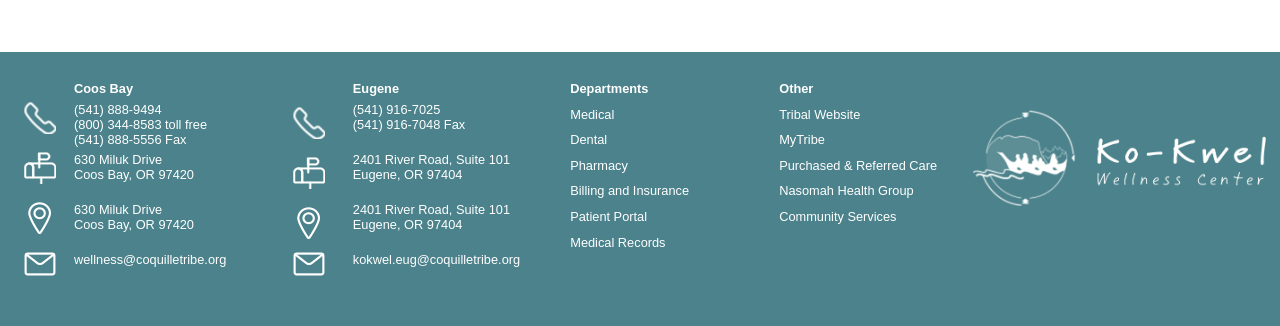Could you provide the bounding box coordinates for the portion of the screen to click to complete this instruction: "Access the Patient Portal"?

[0.445, 0.641, 0.506, 0.687]